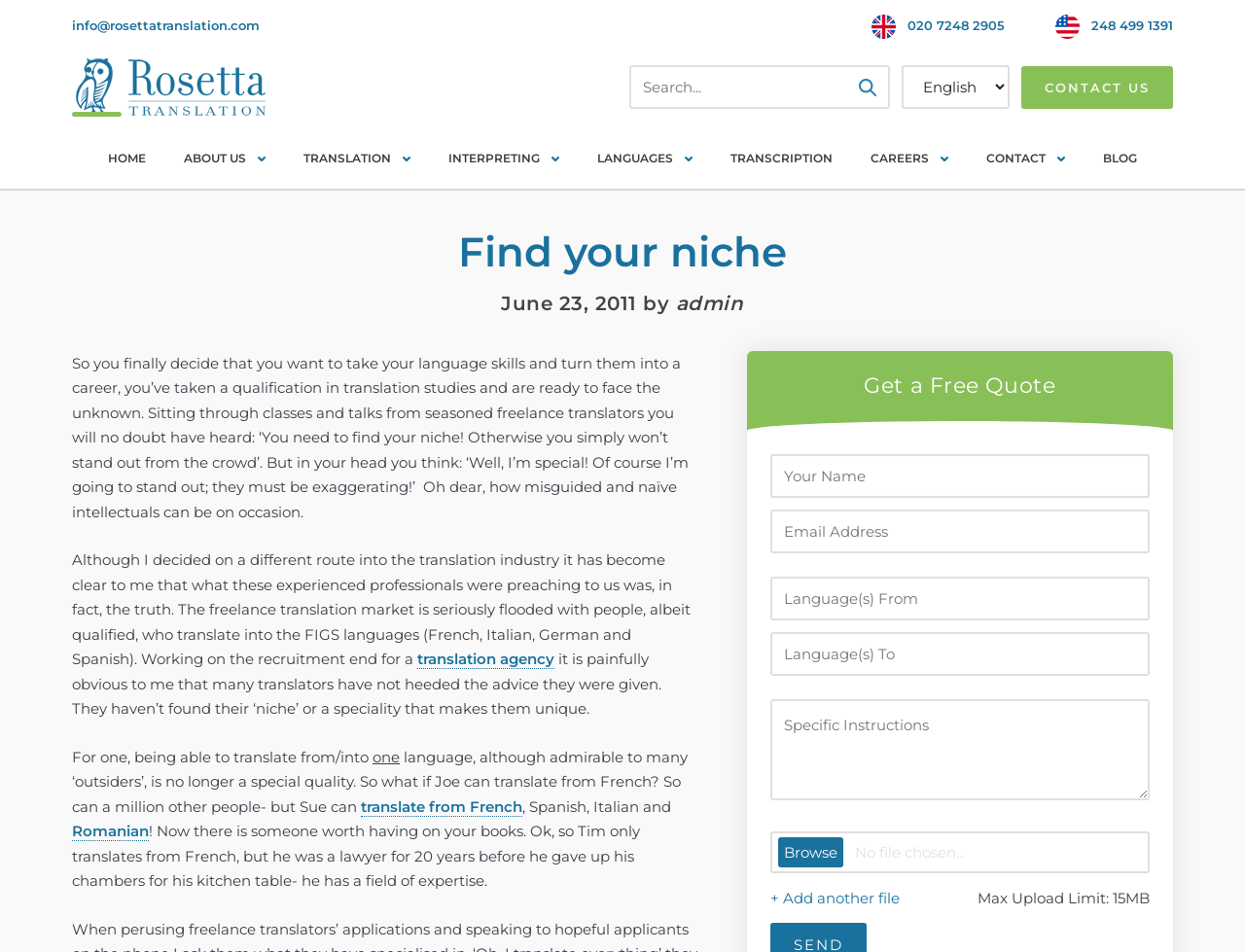How many textboxes are there in the 'Get a Free Quote' section?
Please provide a single word or phrase based on the screenshot.

5